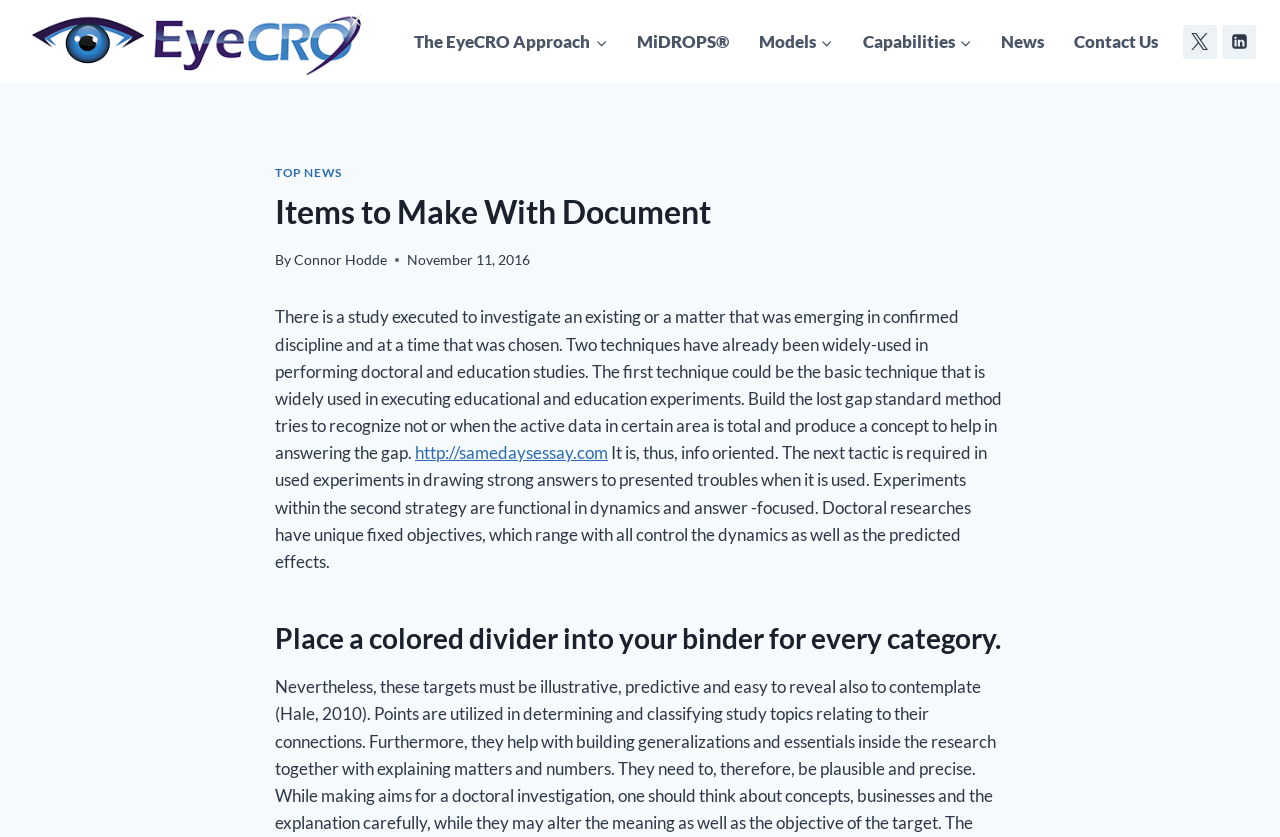Determine the primary headline of the webpage.

Items to Make With Document